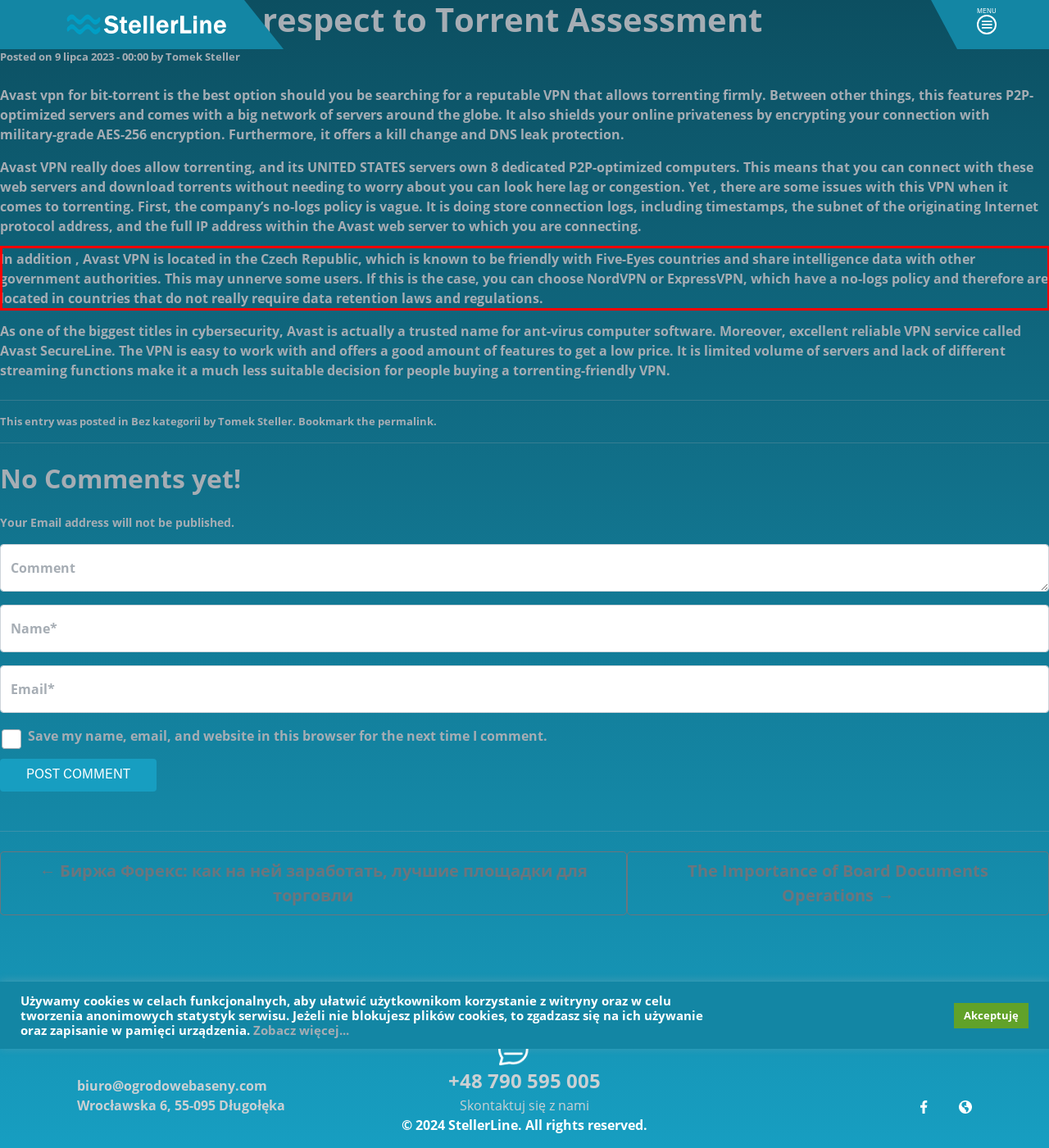Within the screenshot of the webpage, locate the red bounding box and use OCR to identify and provide the text content inside it.

In addition , Avast VPN is located in the Czech Republic, which is known to be friendly with Five-Eyes countries and share intelligence data with other government authorities. This may unnerve some users. If this is the case, you can choose NordVPN or ExpressVPN, which have a no-logs policy and therefore are located in countries that do not really require data retention laws and regulations.